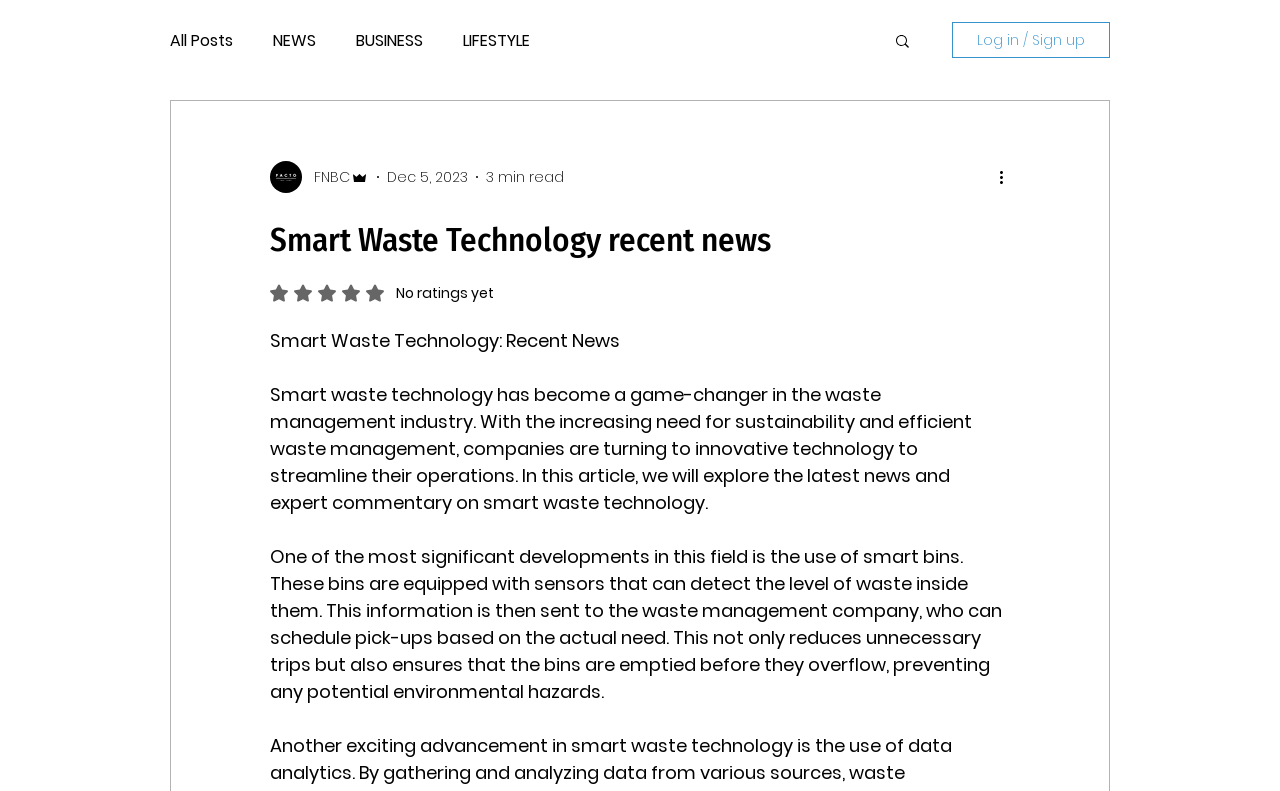Please provide a brief answer to the following inquiry using a single word or phrase:
What is the topic of the article?

Smart Waste Technology